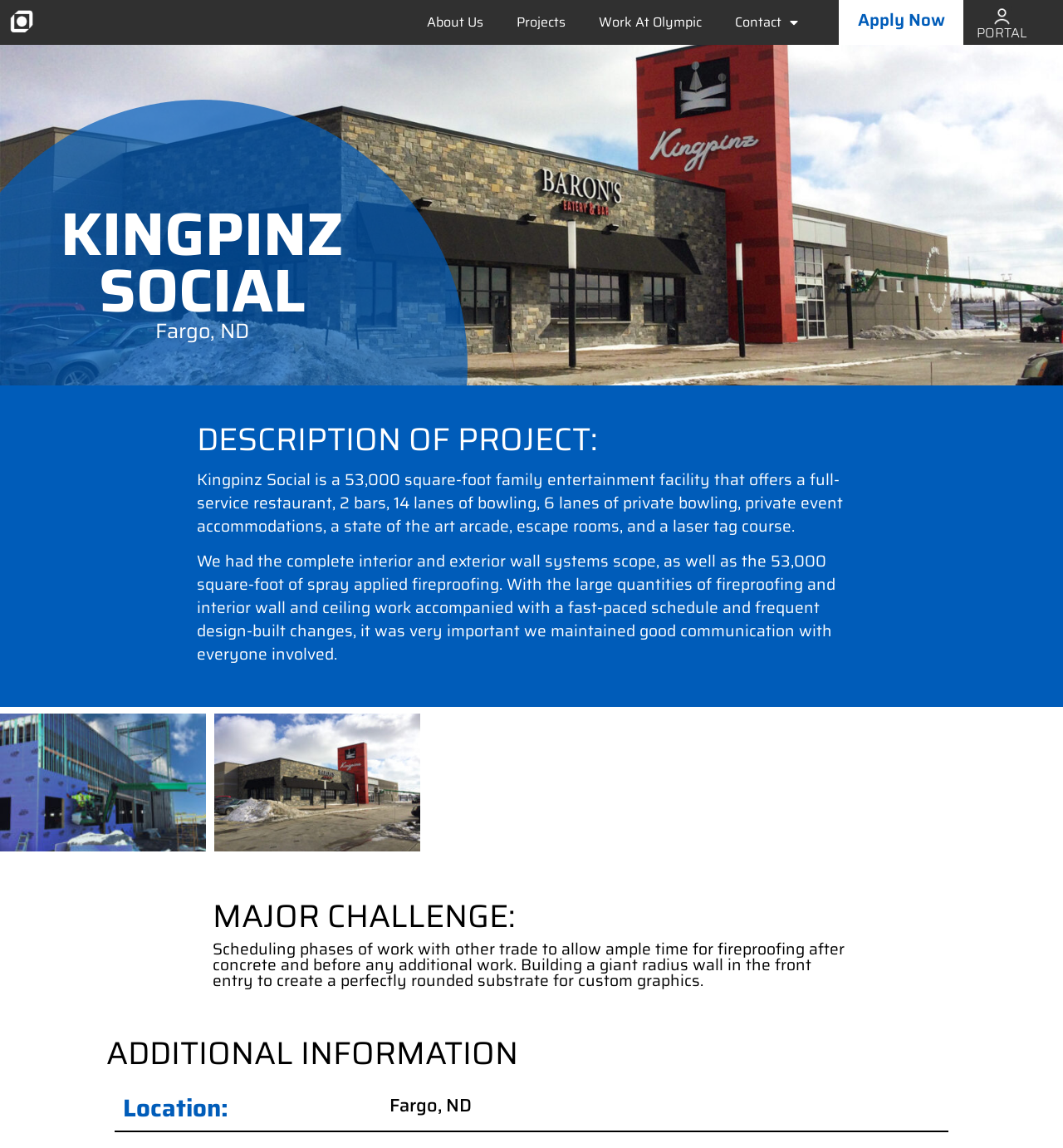Given the description "Work At Olympic", determine the bounding box of the corresponding UI element.

[0.547, 0.003, 0.676, 0.036]